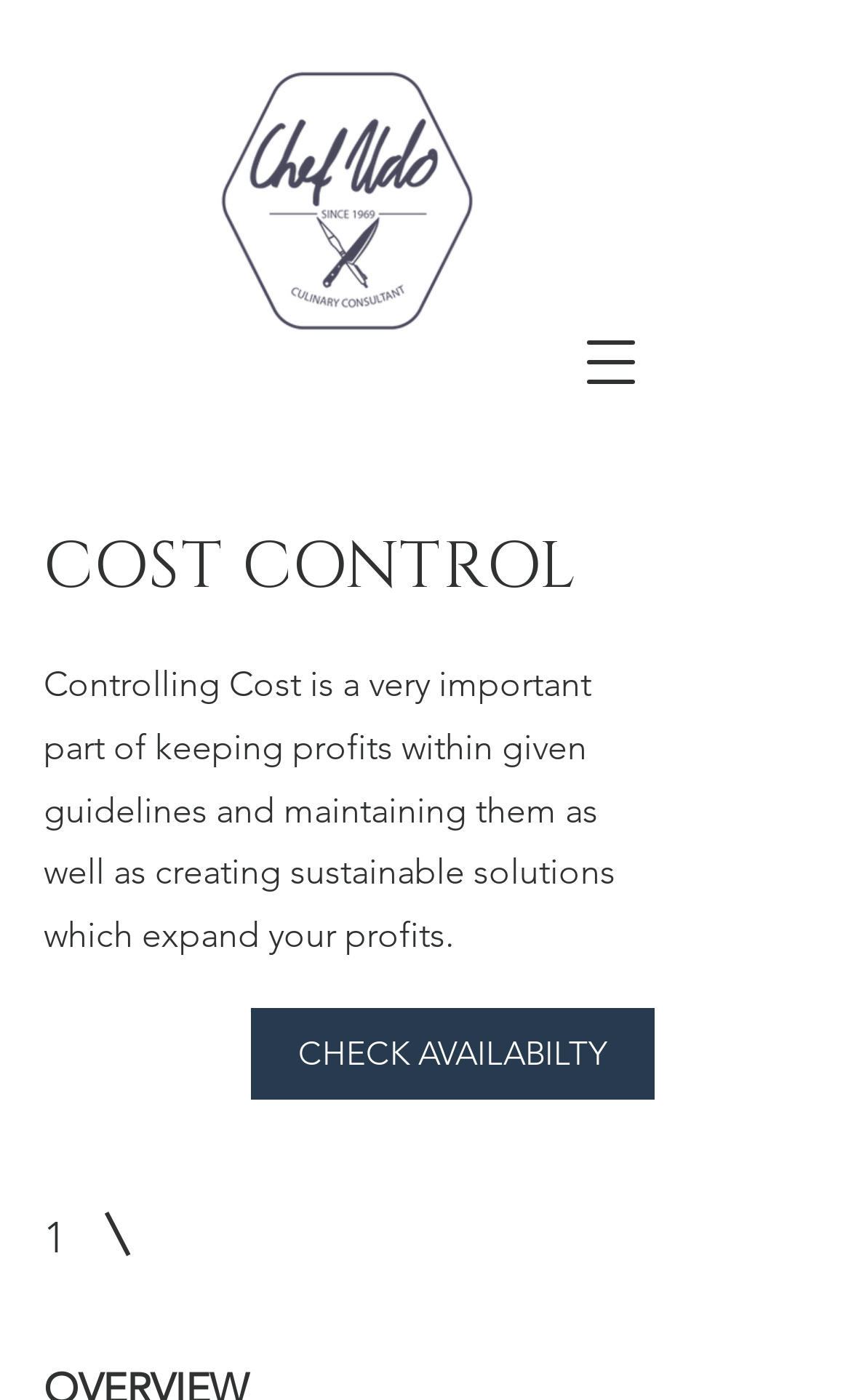Based on the element description, predict the bounding box coordinates (top-left x, top-left y, bottom-right x, bottom-right y) for the UI element in the screenshot: aria-label="Open navigation menu"

[0.654, 0.22, 0.782, 0.298]